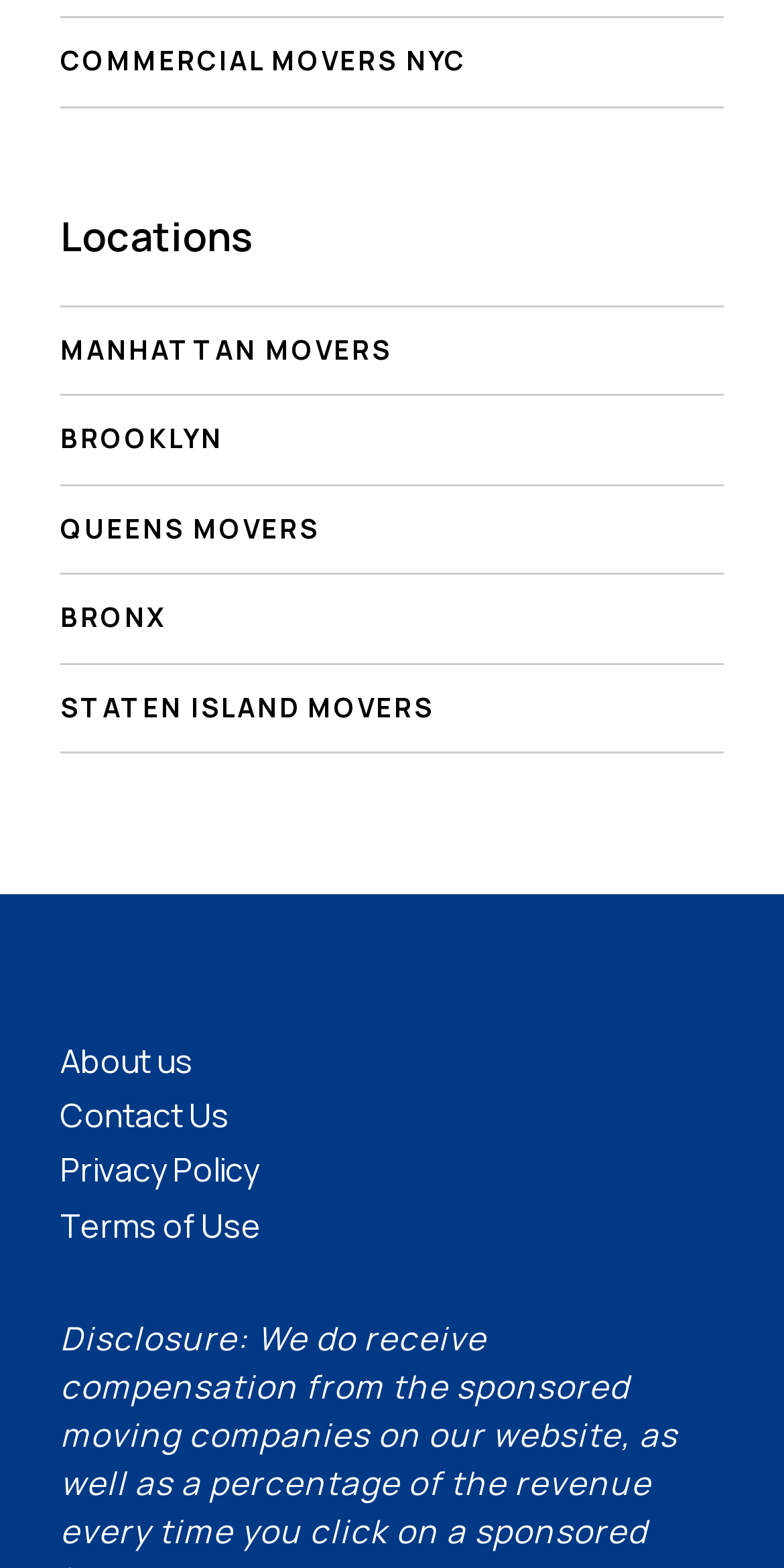Bounding box coordinates are specified in the format (top-left x, top-left y, bottom-right x, bottom-right y). All values are floating point numbers bounded between 0 and 1. Please provide the bounding box coordinate of the region this sentence describes: Terms of Use

[0.077, 0.767, 0.333, 0.795]